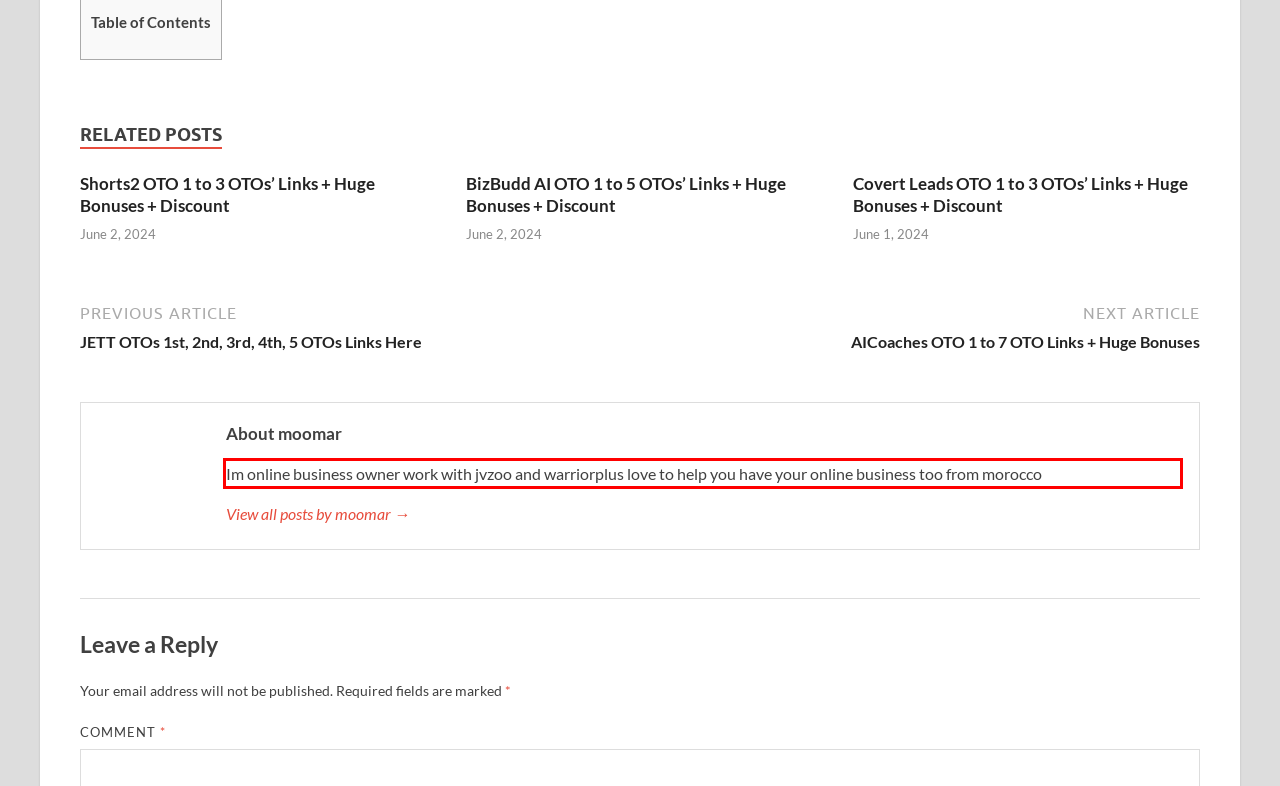Please identify and extract the text from the UI element that is surrounded by a red bounding box in the provided webpage screenshot.

Im online business owner work with jvzoo and warriorplus love to help you have your online business too from morocco